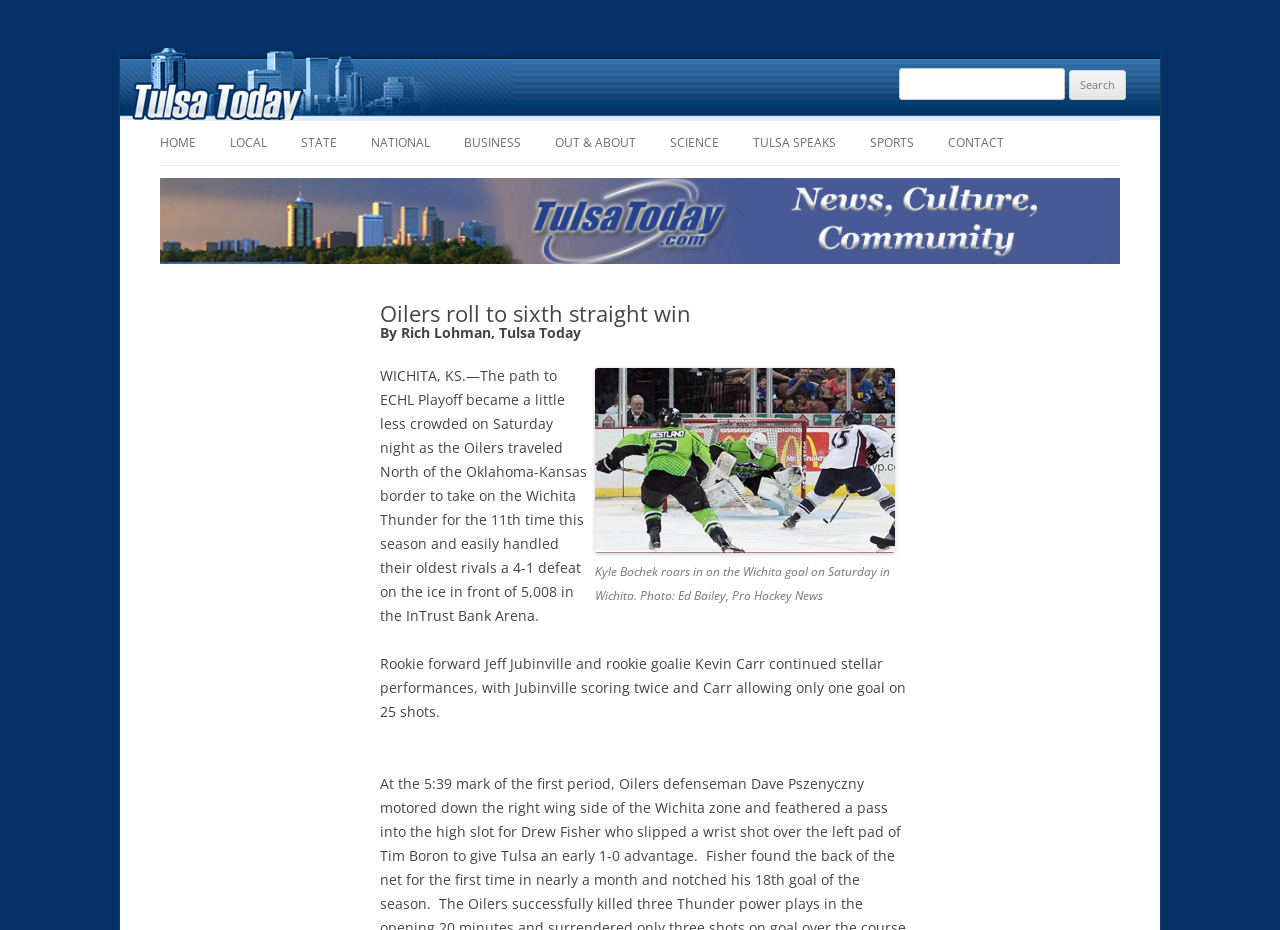Create an in-depth description of the webpage, covering main sections.

The webpage is about a sports news article, specifically a hockey game between the Oilers and the Wichita Thunder. At the top of the page, there is a navigation menu with 10 links, including "HOME", "LOCAL", "STATE", "NATIONAL", "BUSINESS", "OUT & ABOUT", "SCIENCE", "TULSA SPEAKS", "SPORTS", and "CONTACT". These links are positioned horizontally across the top of the page.

Below the navigation menu, there is a search bar with a label "Search for:" and a text box to input search queries. The search bar is accompanied by a "Search" button.

The main content of the page is divided into two sections. On the left side, there is a header section with two headings. The first heading reads "Oilers roll to sixth straight win", and the second heading reads "By Rich Lohman, Tulsa Today". Below the headings, there is a large image of a hockey player, Kyle Bochek, with a caption describing the photo.

On the right side of the page, there is a block of text that summarizes the hockey game. The text describes the Oilers' 4-1 defeat of the Wichita Thunder, mentioning the performance of rookie forward Jeff Jubinville and rookie goalie Kevin Carr. The text also provides some context about the game, including the attendance and the arena where the game was played.

Overall, the webpage is focused on providing news and information about the hockey game, with a clear structure and easy-to-read layout.